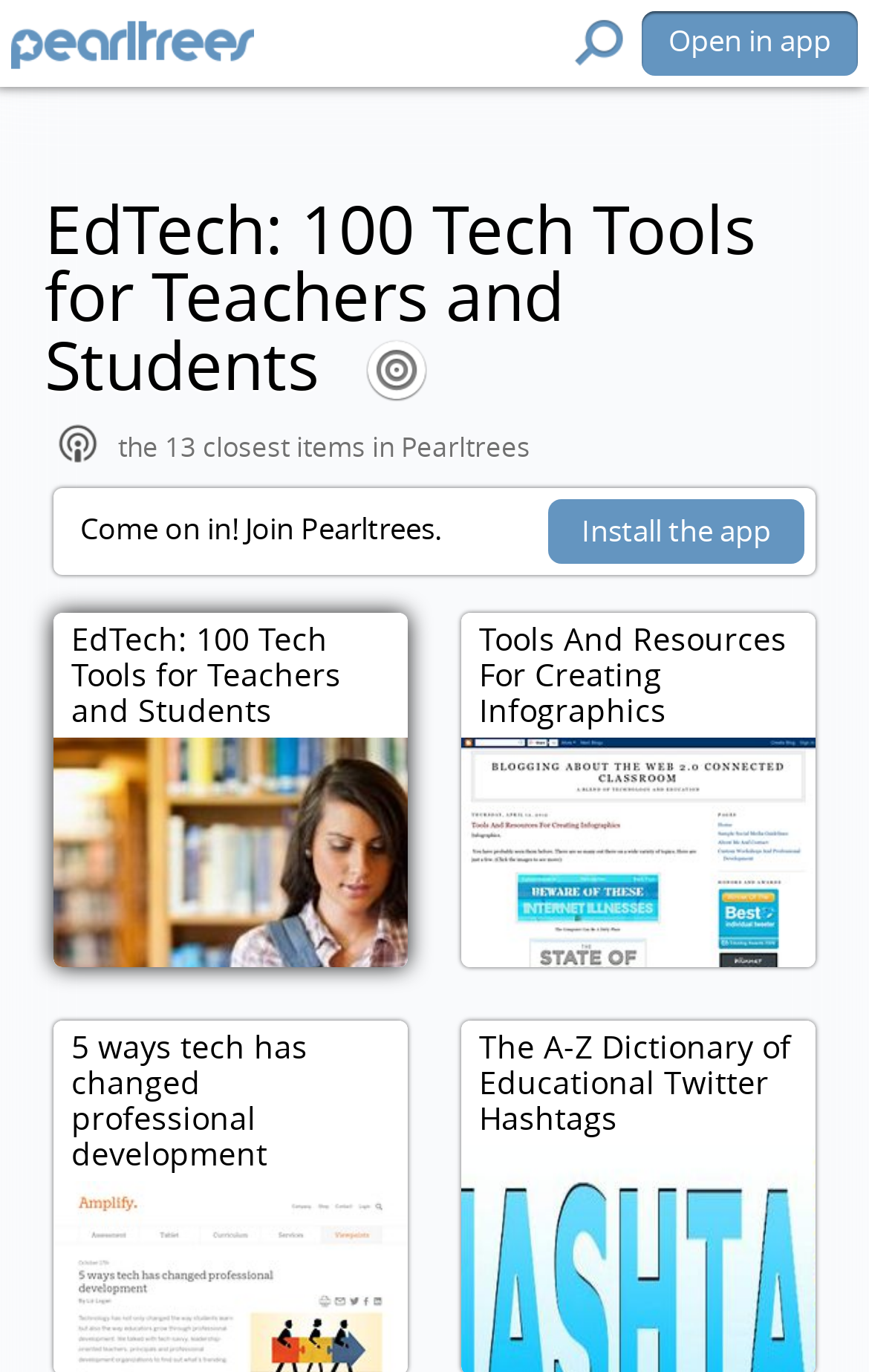Give a one-word or short phrase answer to this question: 
How many tech tools are listed?

100